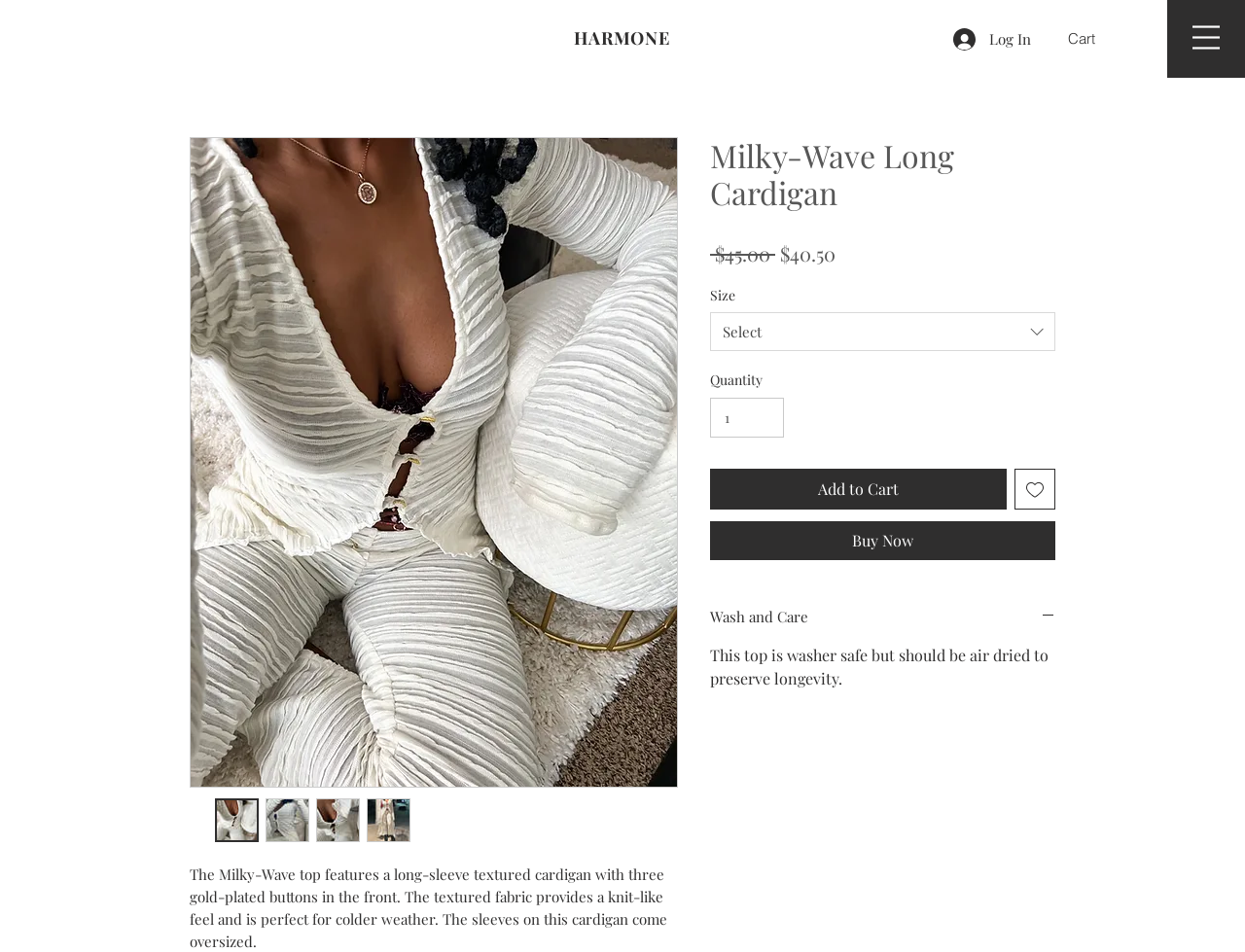What is the text of the webpage's headline?

Milky-Wave Long Cardigan